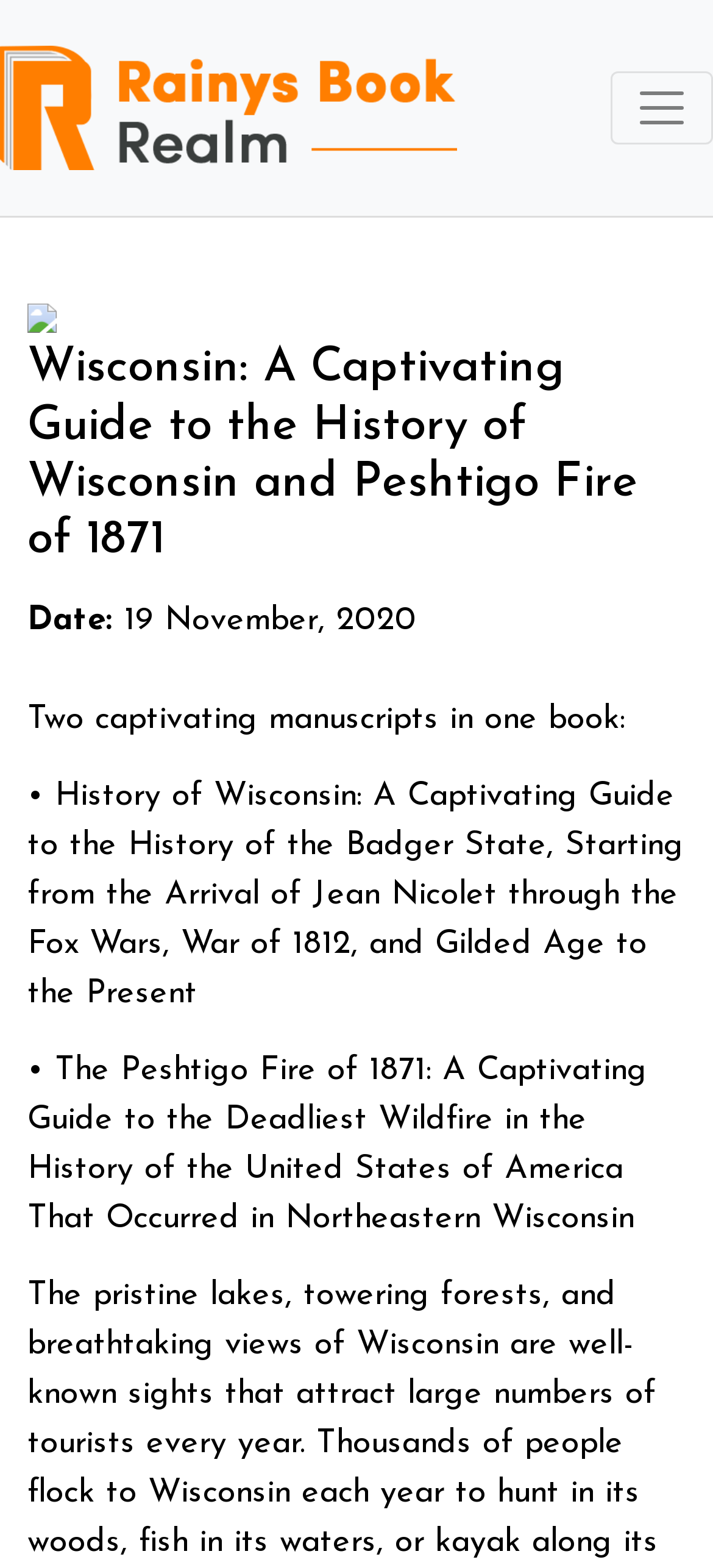Refer to the screenshot and give an in-depth answer to this question: What is the name of the website?

I found the name of the website by looking at the link element at the top of the webpage that says 'Rainysbookrealm'.